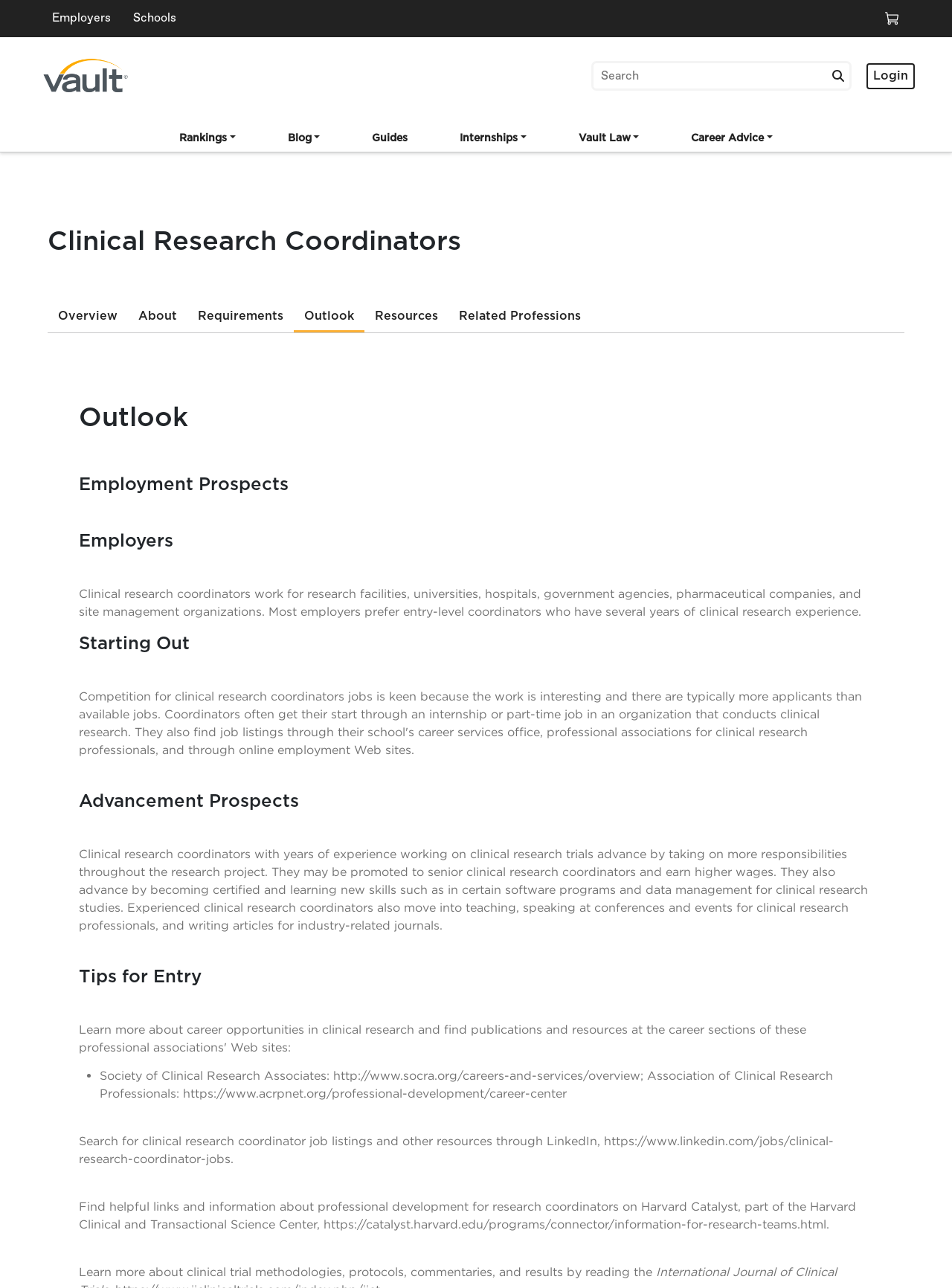Provide a short answer using a single word or phrase for the following question: 
What is the preferred experience for entry-level coordinators?

Several years of clinical research experience